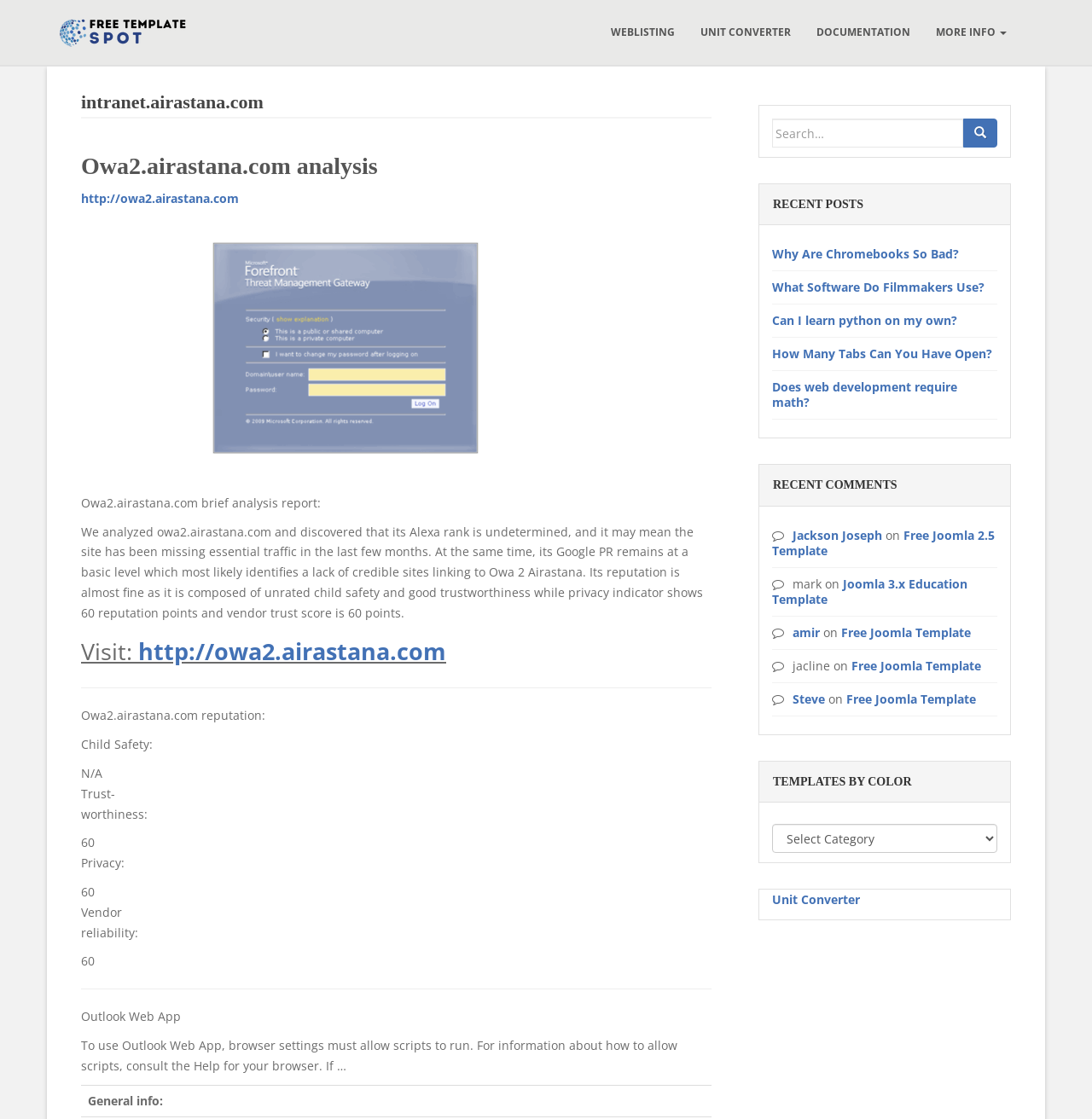Highlight the bounding box coordinates of the region I should click on to meet the following instruction: "Select a template by color".

[0.707, 0.736, 0.913, 0.762]